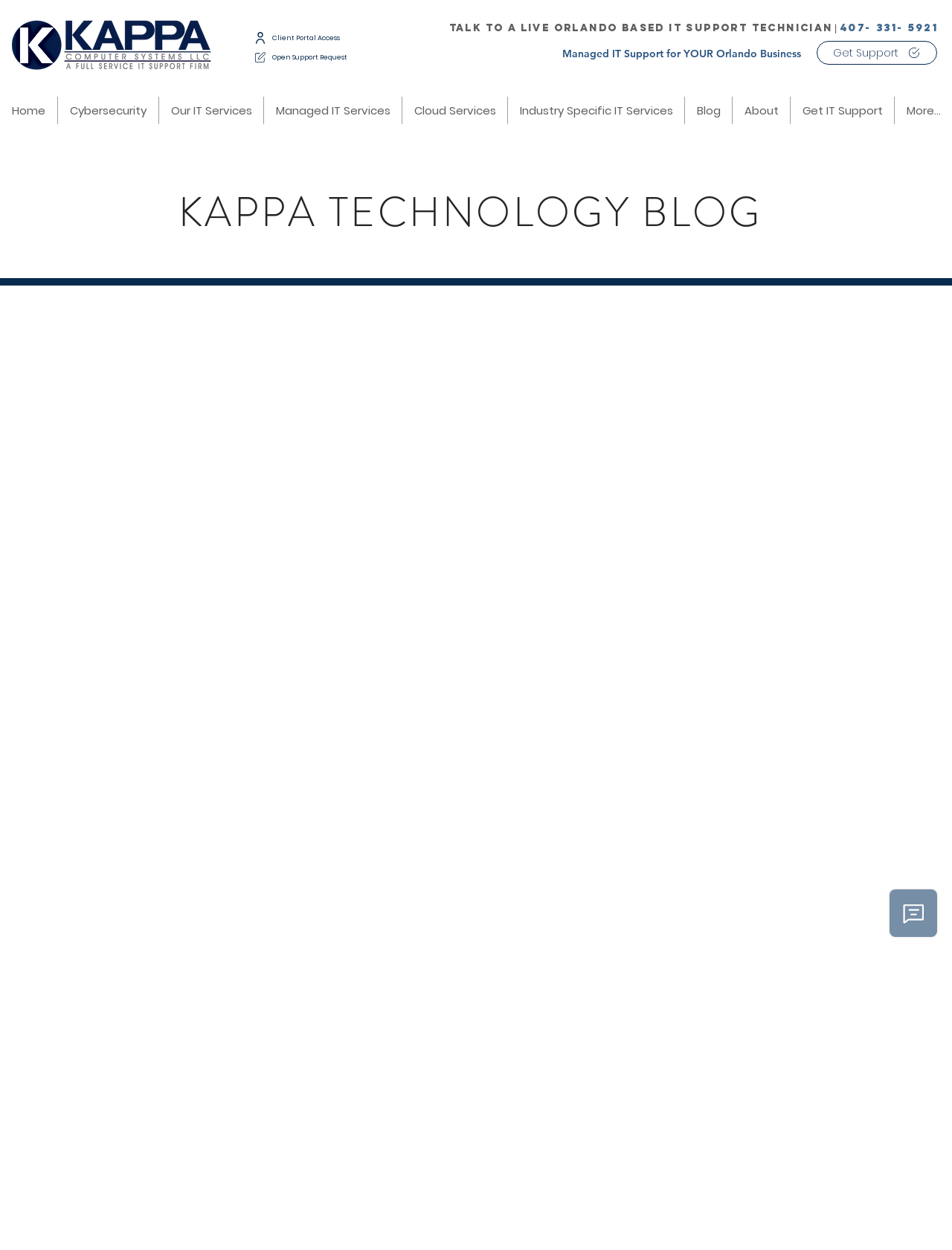Please find the bounding box coordinates of the element's region to be clicked to carry out this instruction: "Go to Home".

[0.0, 0.077, 0.06, 0.099]